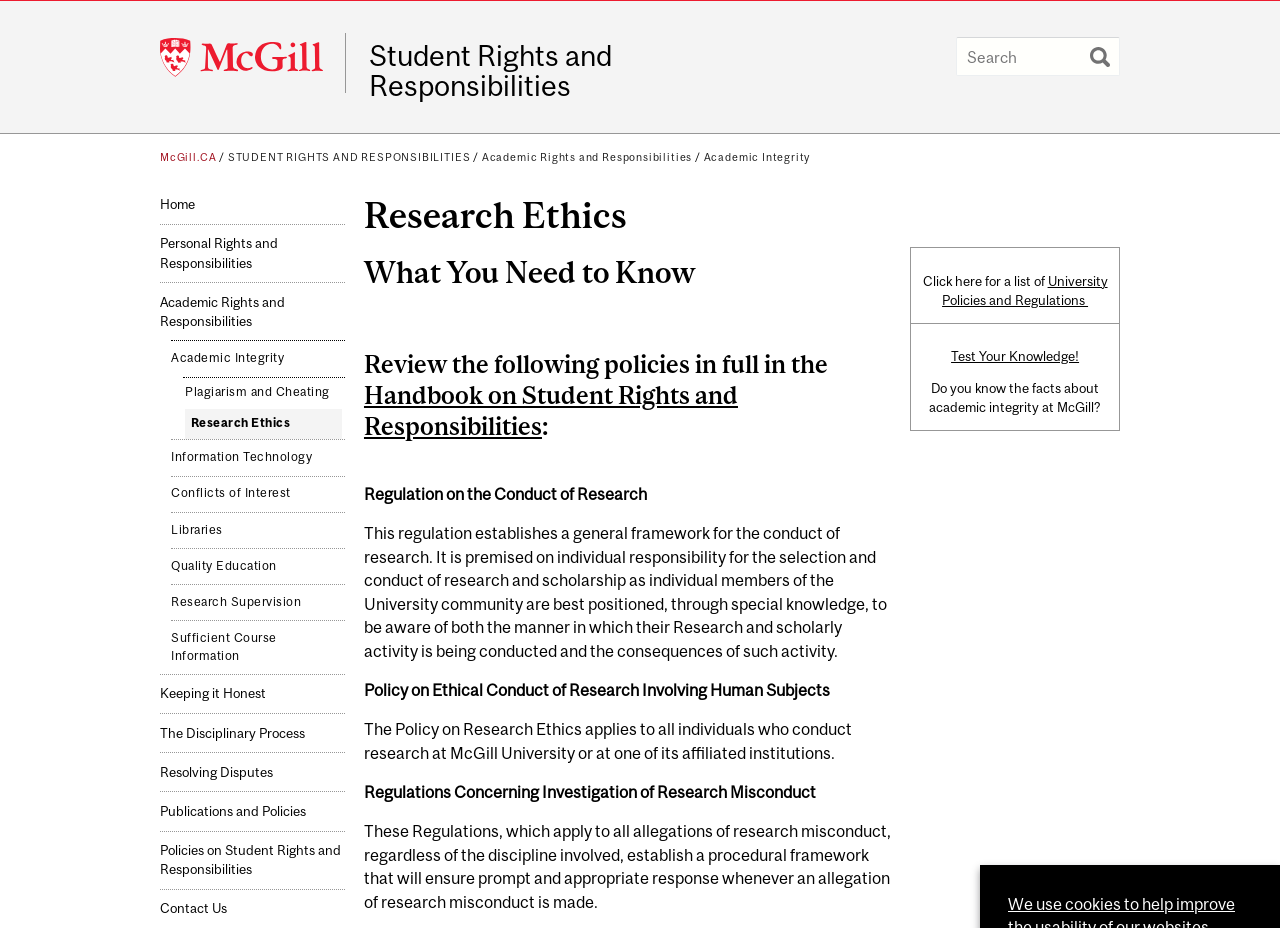What is the purpose of the 'Regulation on the Conduct of Research'?
Provide a concise answer using a single word or phrase based on the image.

Establish a general framework for research